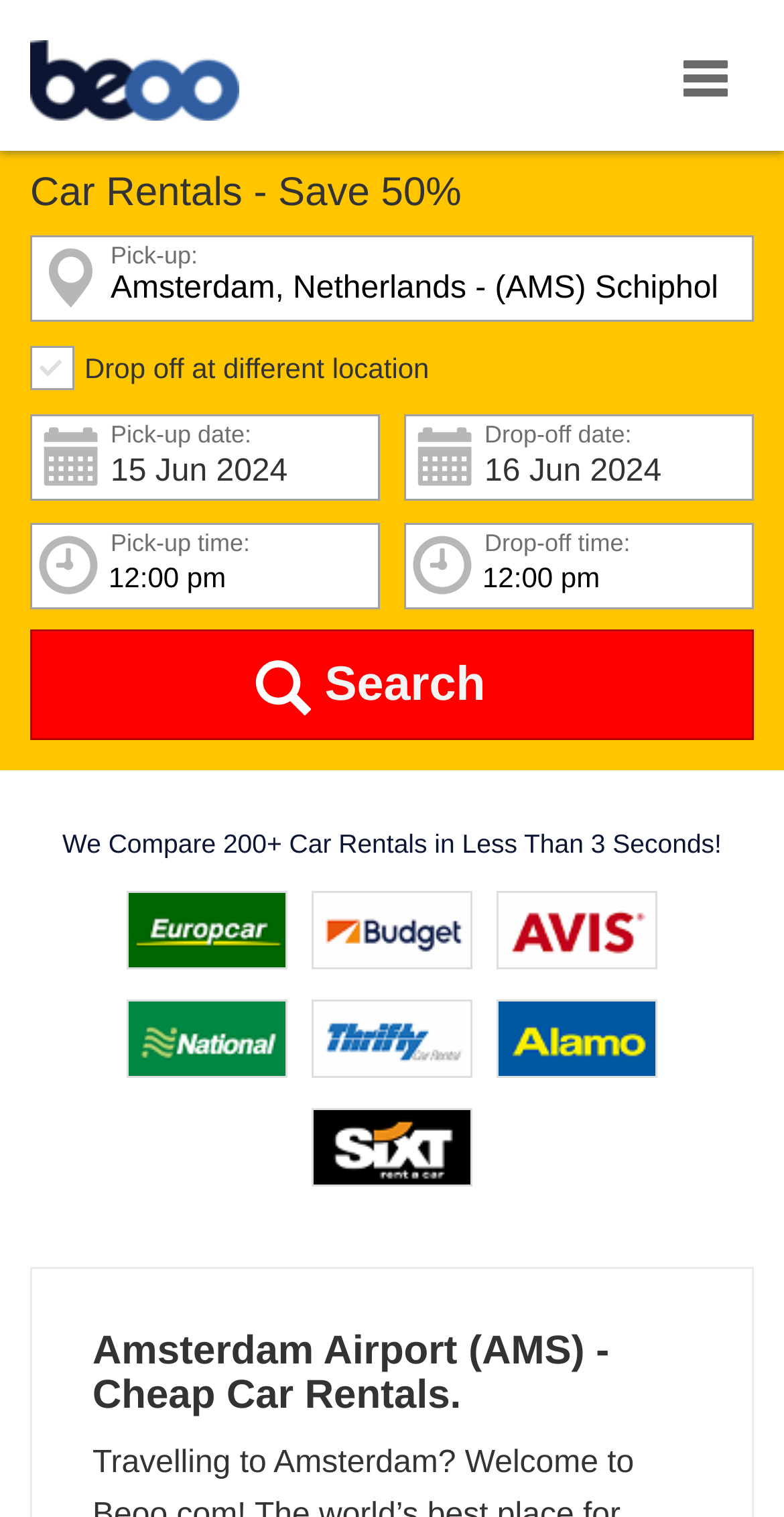What is the default pick-up location?
Please provide a comprehensive answer based on the information in the image.

Based on the webpage, the default pick-up location is specified as 'Amsterdam, Netherlands - (AMS) Schiphol' in the 'Pick-up:' section.